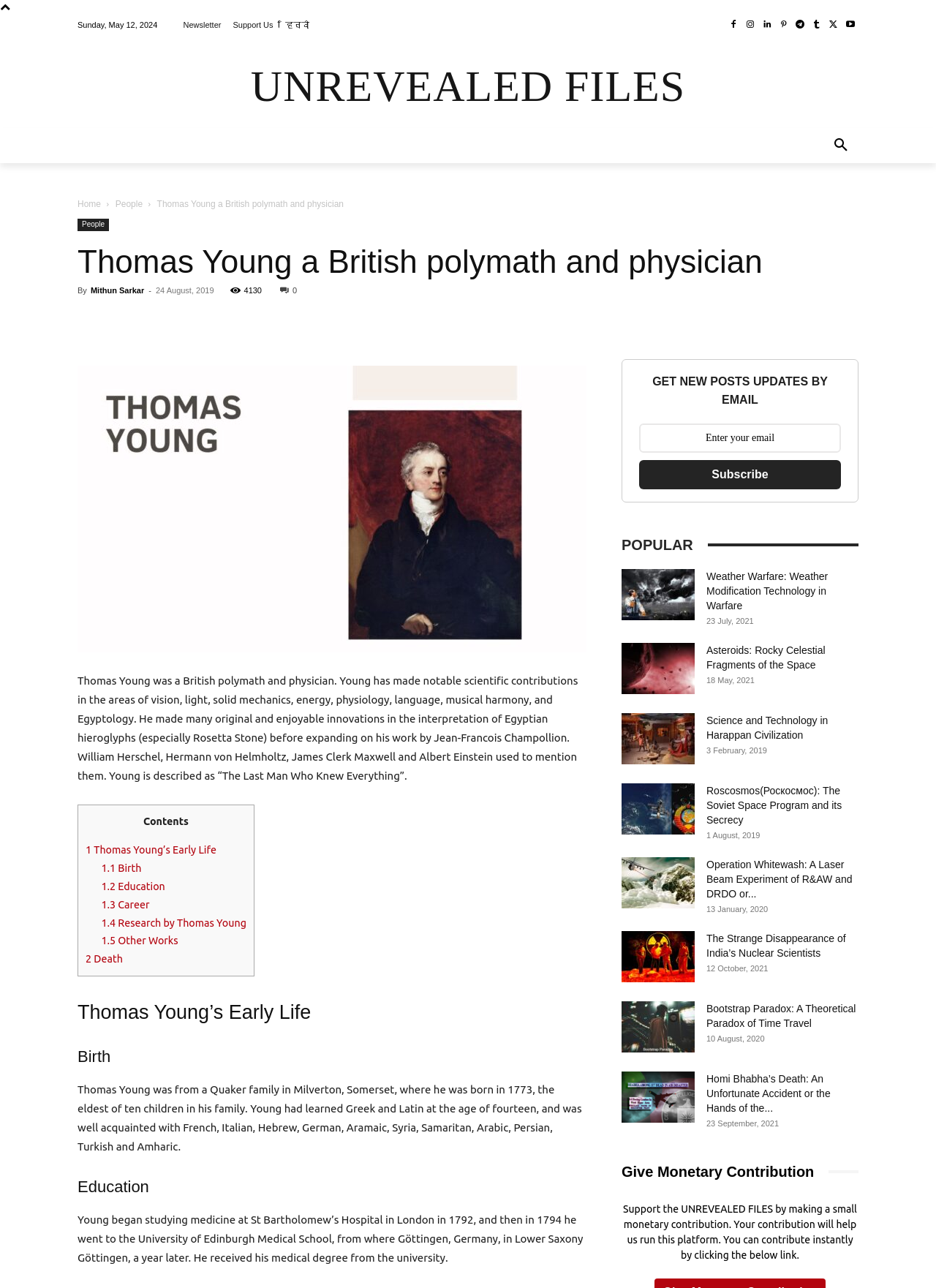Describe all visible elements and their arrangement on the webpage.

This webpage is about Thomas Young, a British polymath and physician, also known as "The Last Man Who Knew Everything". At the top of the page, there is a navigation bar with links to "Newsletter", "Support Us", and "हिन्दी" (Hindi). Below this, there are several social media links and a search button.

The main content of the page is divided into two sections. On the left side, there is a biography of Thomas Young, which includes his early life, education, and research. The biography is divided into sections with headings such as "Thomas Young’s Early Life", "Birth", "Education", and "Research by Thomas Young". Each section has a brief description of Young's life and achievements.

On the right side of the page, there is a section titled "POPULAR" which features links to other articles, including "Weather Warfare: Weather Modification Technology in Warfare" and "Asteroids: Rocky Celestial Fragments of the Space". Each article has a brief description and an image.

At the bottom of the page, there is a section to subscribe to new posts by email, with a heading "GET NEW POSTS UPDATES BY EMAIL" and a textbox to enter an email address.